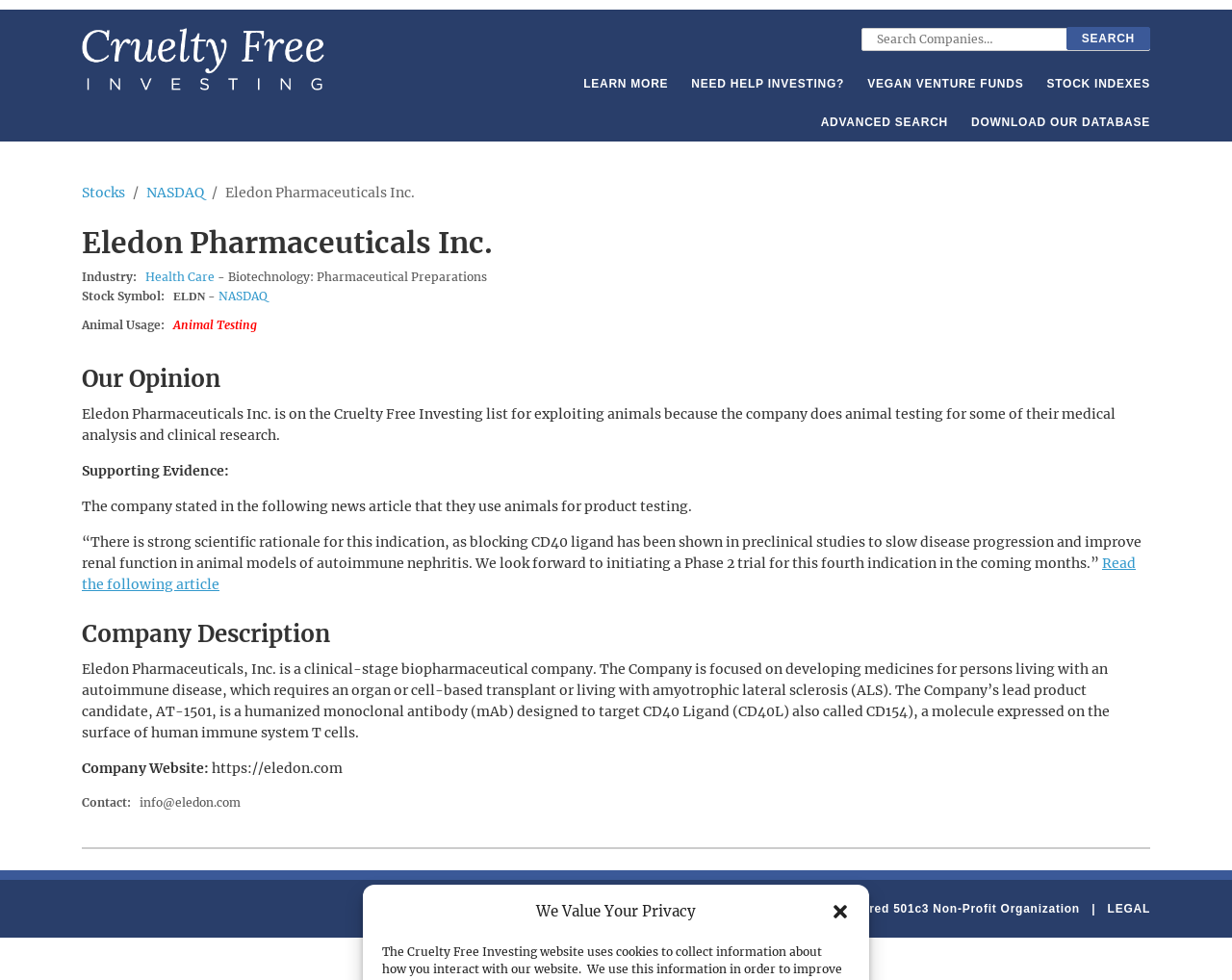Determine the bounding box coordinates of the section to be clicked to follow the instruction: "Search for companies". The coordinates should be given as four float numbers between 0 and 1, formatted as [left, top, right, bottom].

[0.699, 0.028, 0.934, 0.052]